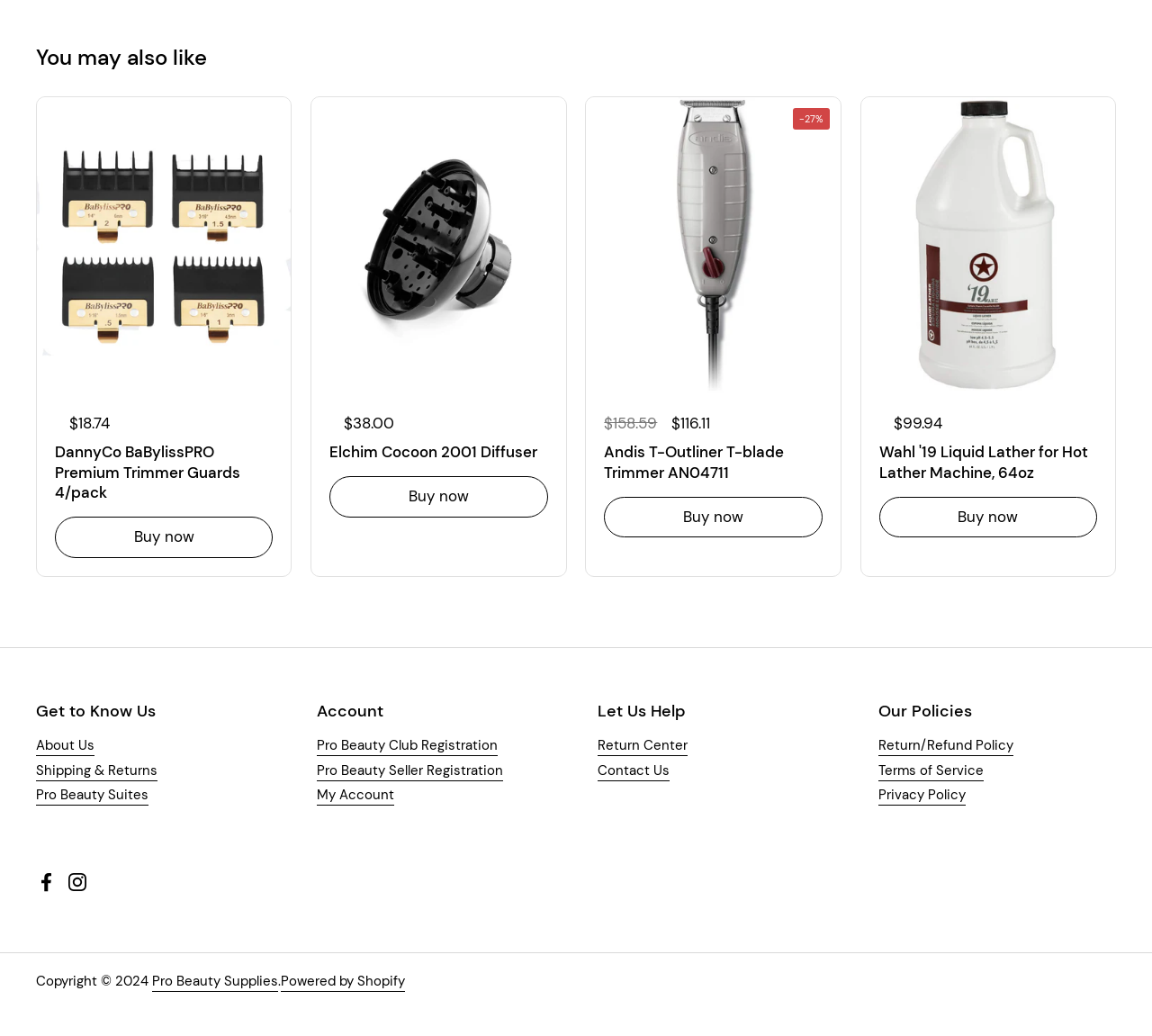What is the name of the company that powers this website? Using the information from the screenshot, answer with a single word or phrase.

Shopify